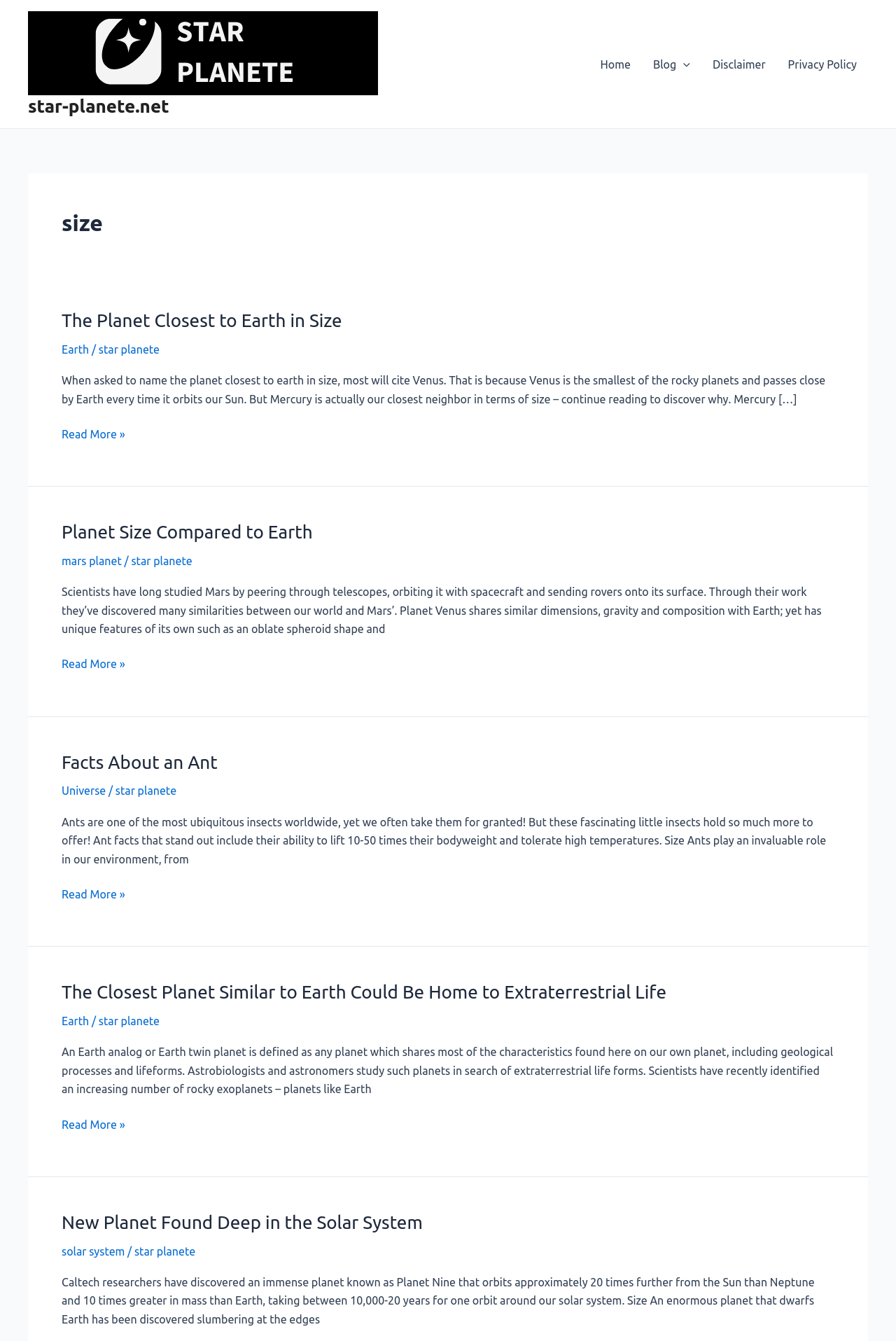Locate the bounding box for the described UI element: "Universe". Ensure the coordinates are four float numbers between 0 and 1, formatted as [left, top, right, bottom].

[0.069, 0.585, 0.118, 0.594]